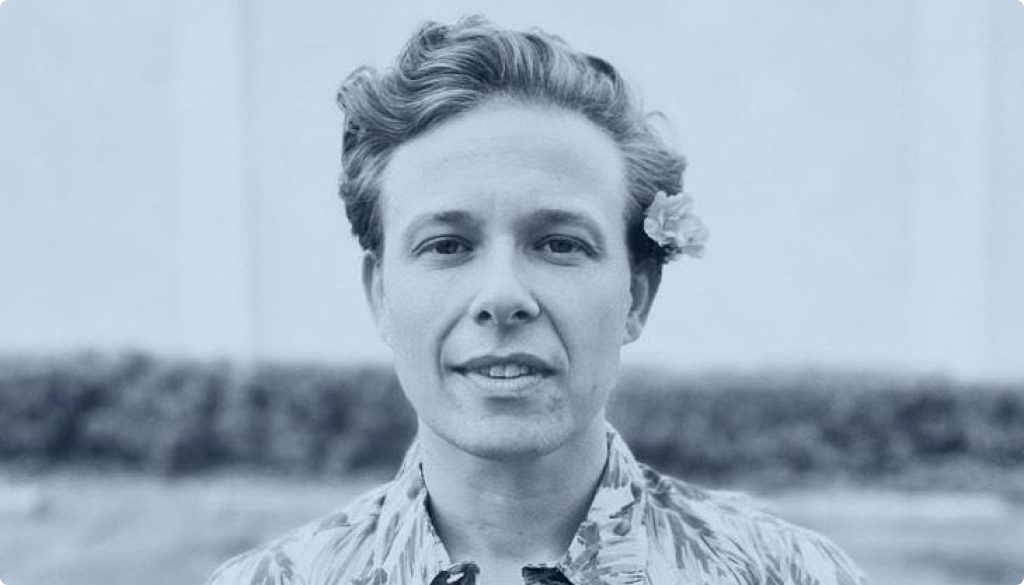Generate an elaborate description of what you see in the image.

This image features Hane Skot, a talented singer-songwriter known for their rich blend of poetic lyrics and acoustic soundscapes. Hane is pictured with a warm expression, wearing a floral shirt and a flower tucked in their hair, conveying a laid-back, artistic vibe. The background appears soft and slightly blurred, focusing attention on Hane's inviting and engaging presence. As a prominent figure in the Pensacola Beach Songwriters Festival, Hane's music often explores deep emotions and the intricacies of human relationships, making their performances both relatable and heartfelt.